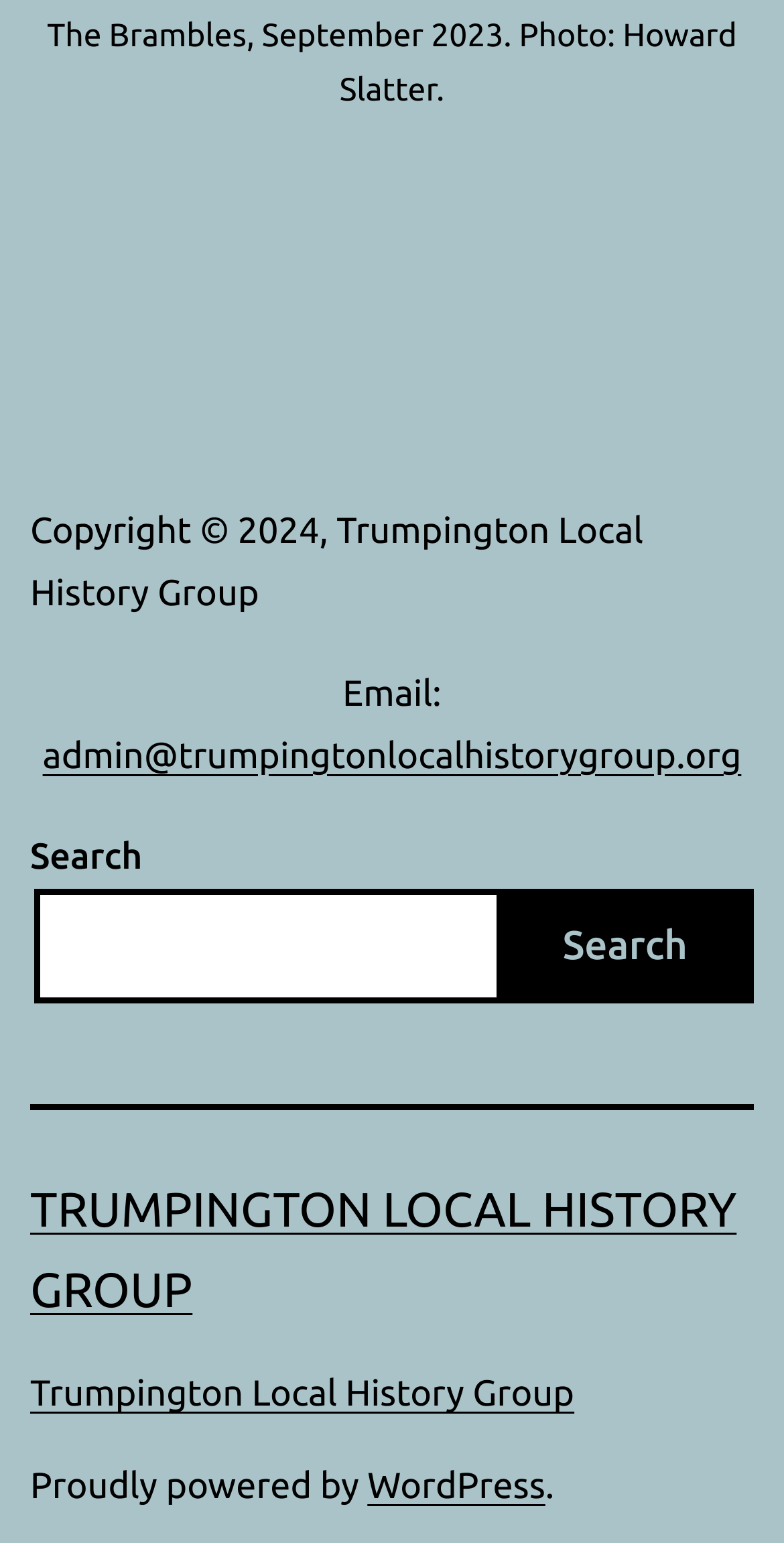Refer to the element description Trumpington Local History Group and identify the corresponding bounding box in the screenshot. Format the coordinates as (top-left x, top-left y, bottom-right x, bottom-right y) with values in the range of 0 to 1.

[0.038, 0.766, 0.94, 0.854]